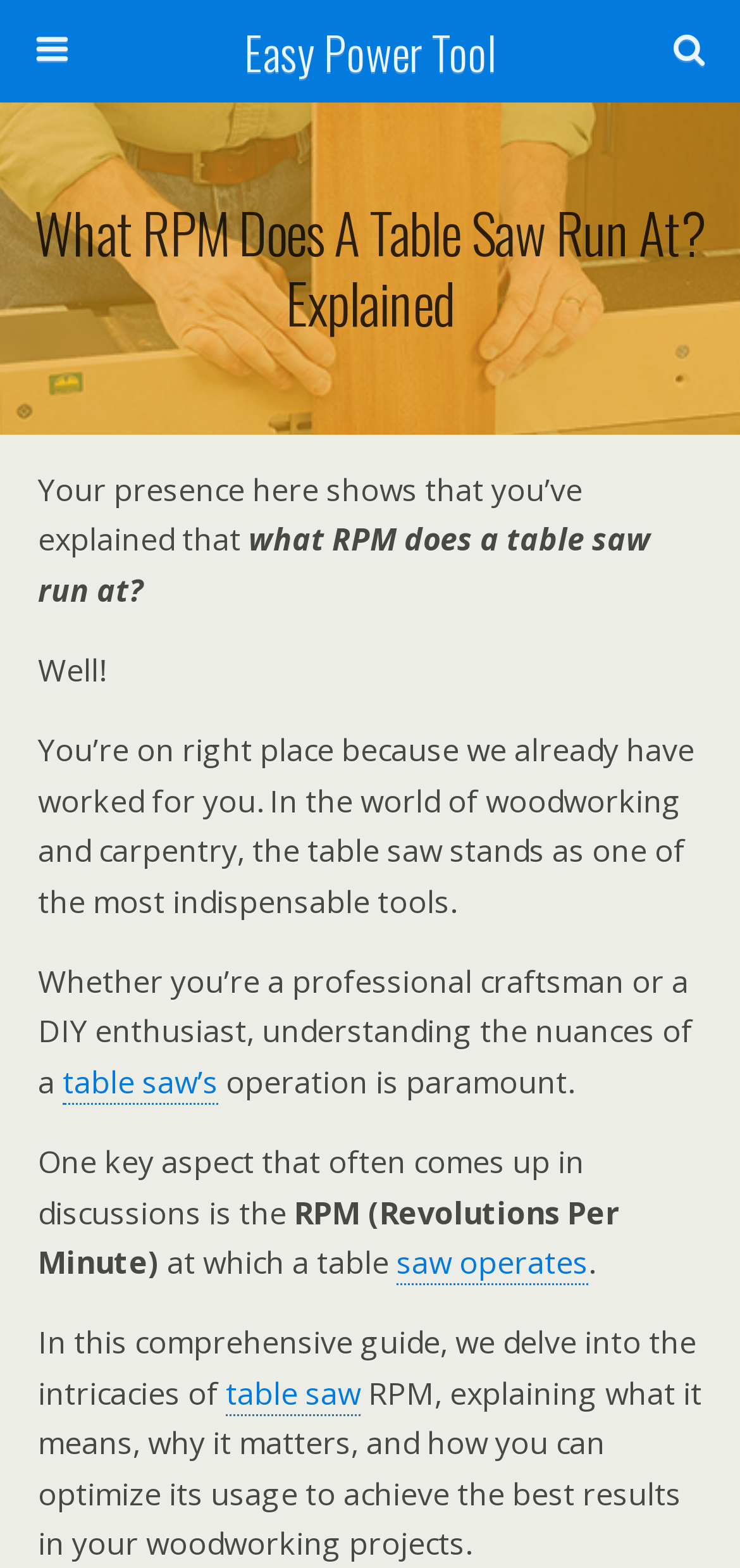Please specify the bounding box coordinates in the format (top-left x, top-left y, bottom-right x, bottom-right y), with values ranging from 0 to 1. Identify the bounding box for the UI component described as follows: table saw

[0.305, 0.875, 0.487, 0.903]